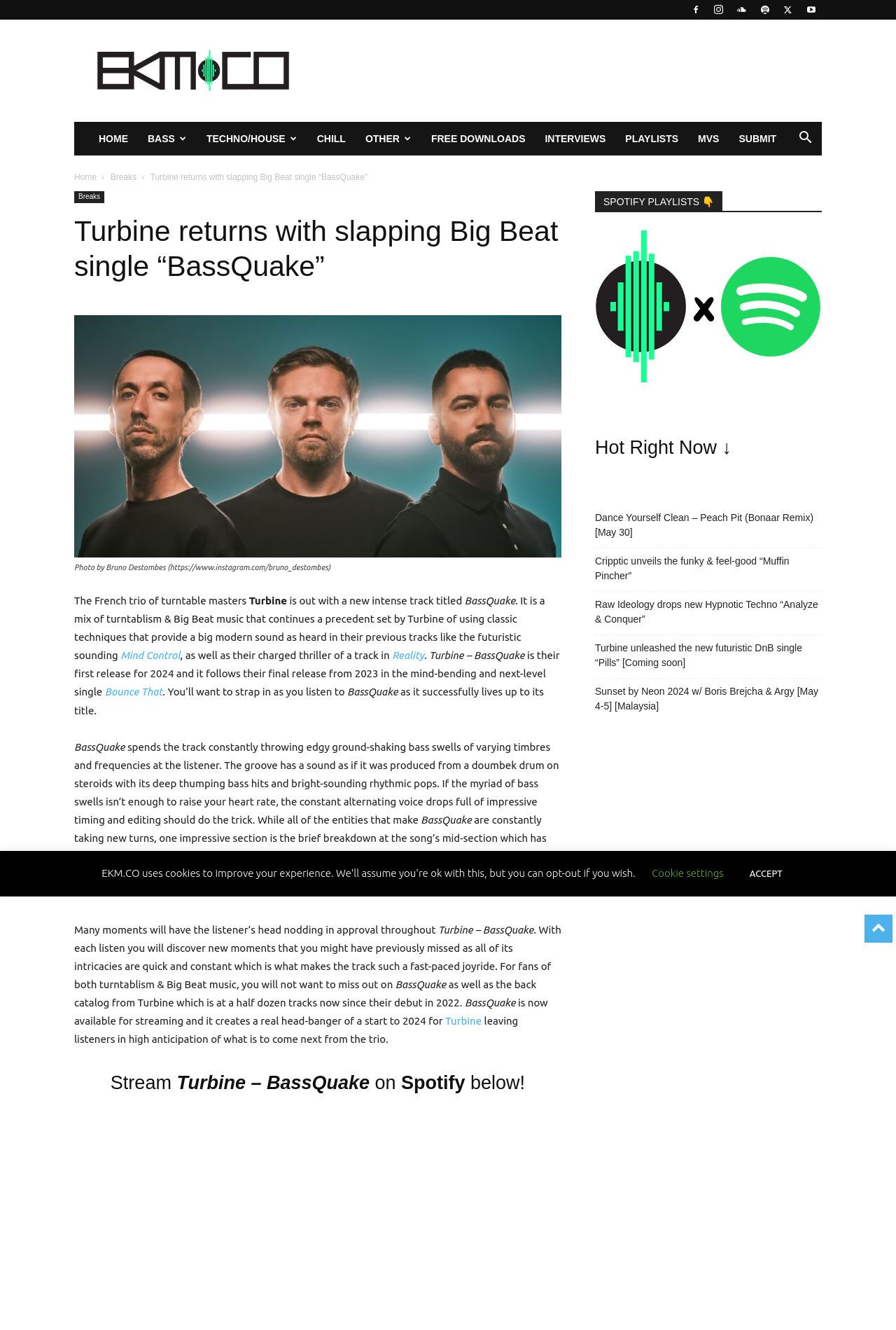Locate the bounding box coordinates of the element's region that should be clicked to carry out the following instruction: "Search for something". The coordinates need to be four float numbers between 0 and 1, i.e., [left, top, right, bottom].

[0.88, 0.101, 0.917, 0.109]